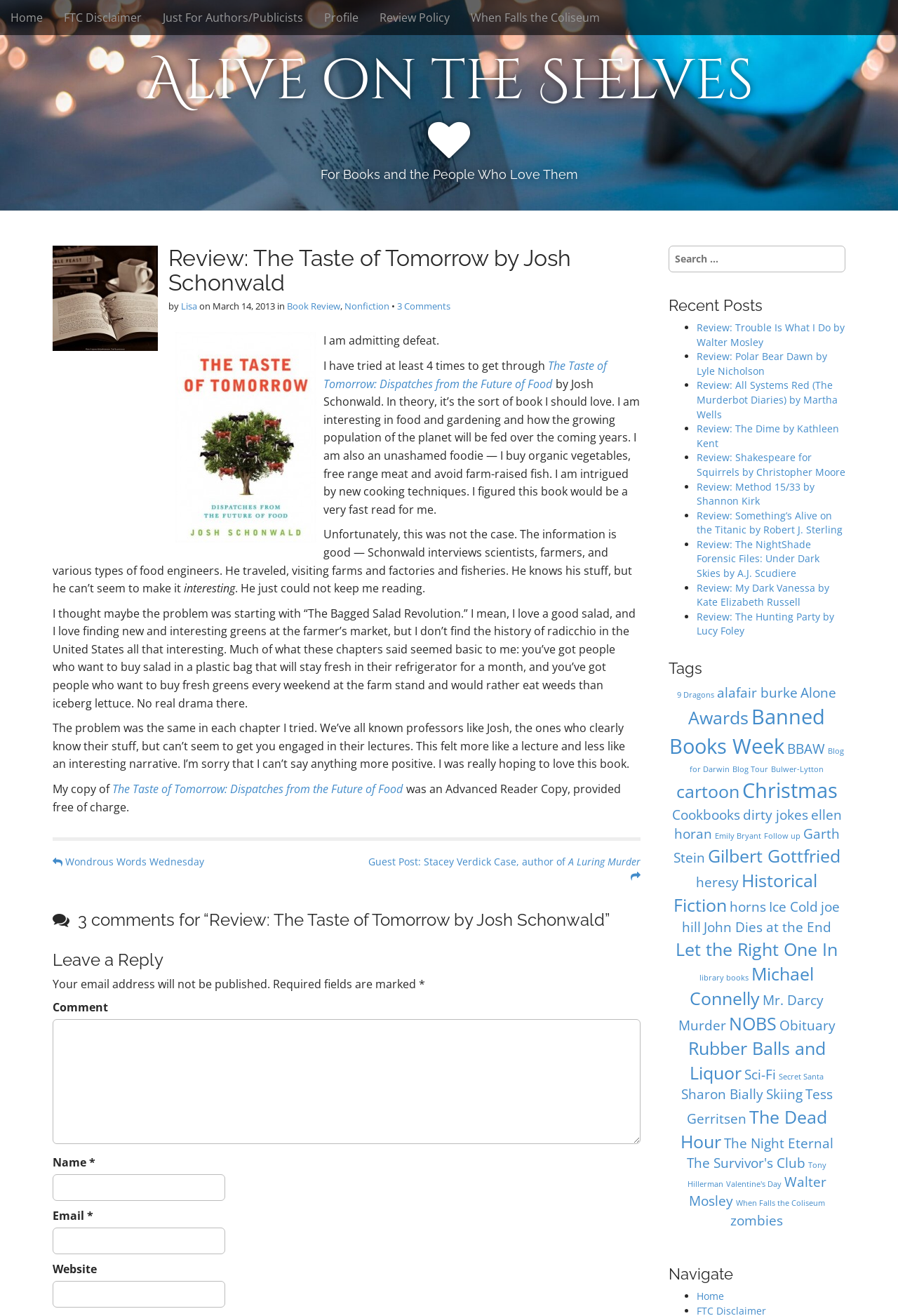Specify the bounding box coordinates of the element's region that should be clicked to achieve the following instruction: "Click on the 'Home' link". The bounding box coordinates consist of four float numbers between 0 and 1, in the format [left, top, right, bottom].

[0.0, 0.0, 0.059, 0.027]